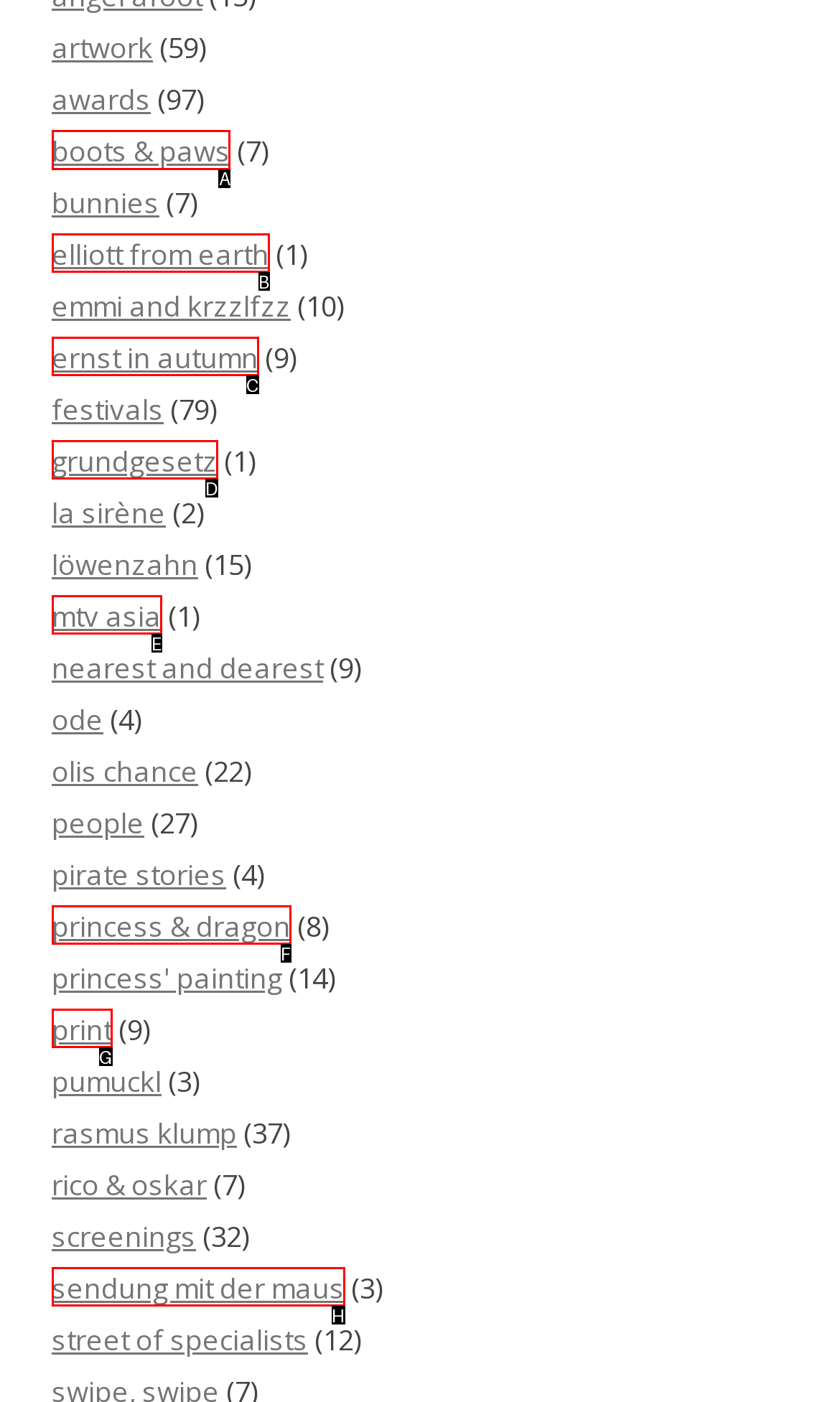To achieve the task: explore boots & paws, which HTML element do you need to click?
Respond with the letter of the correct option from the given choices.

A